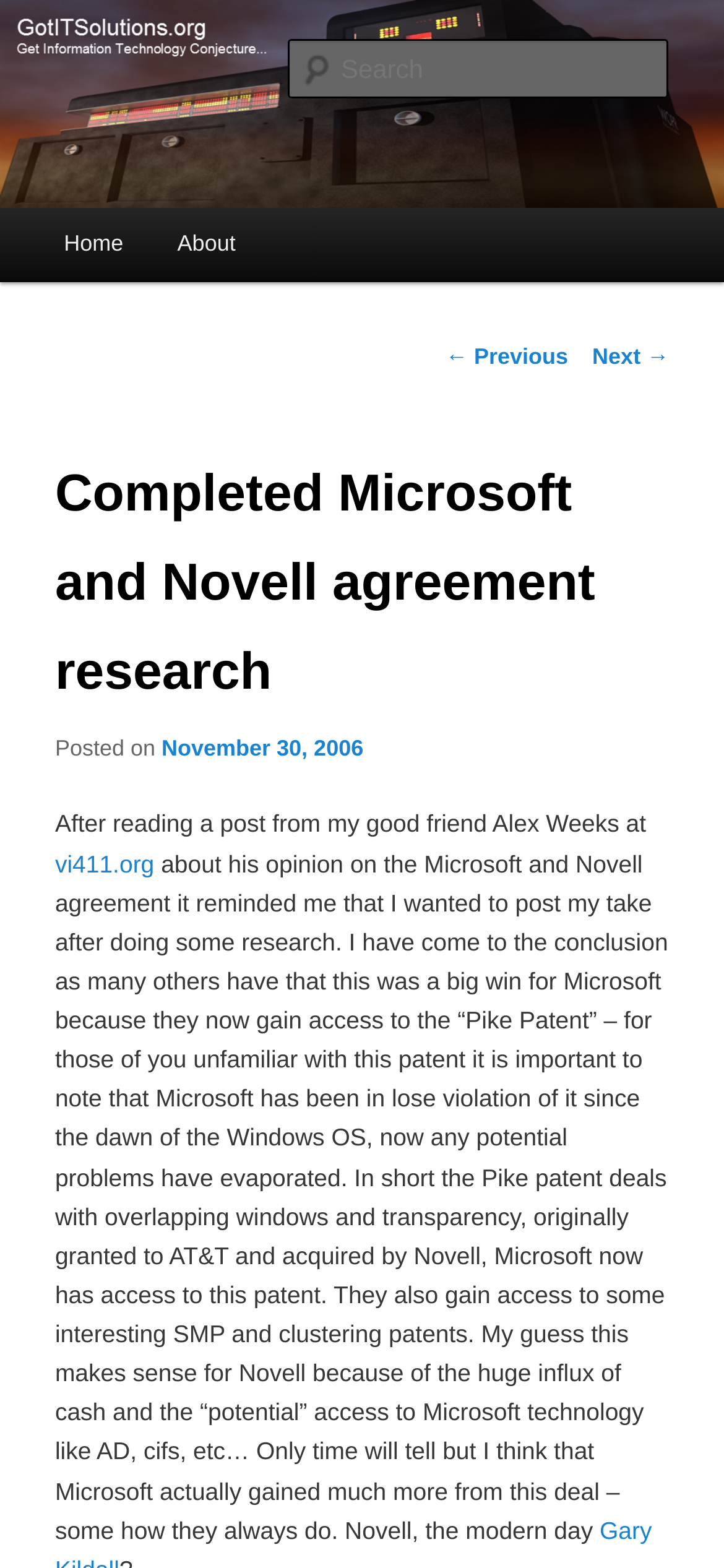Please identify the bounding box coordinates of the region to click in order to complete the task: "Go to the about page". The coordinates must be four float numbers between 0 and 1, specified as [left, top, right, bottom].

[0.208, 0.133, 0.363, 0.18]